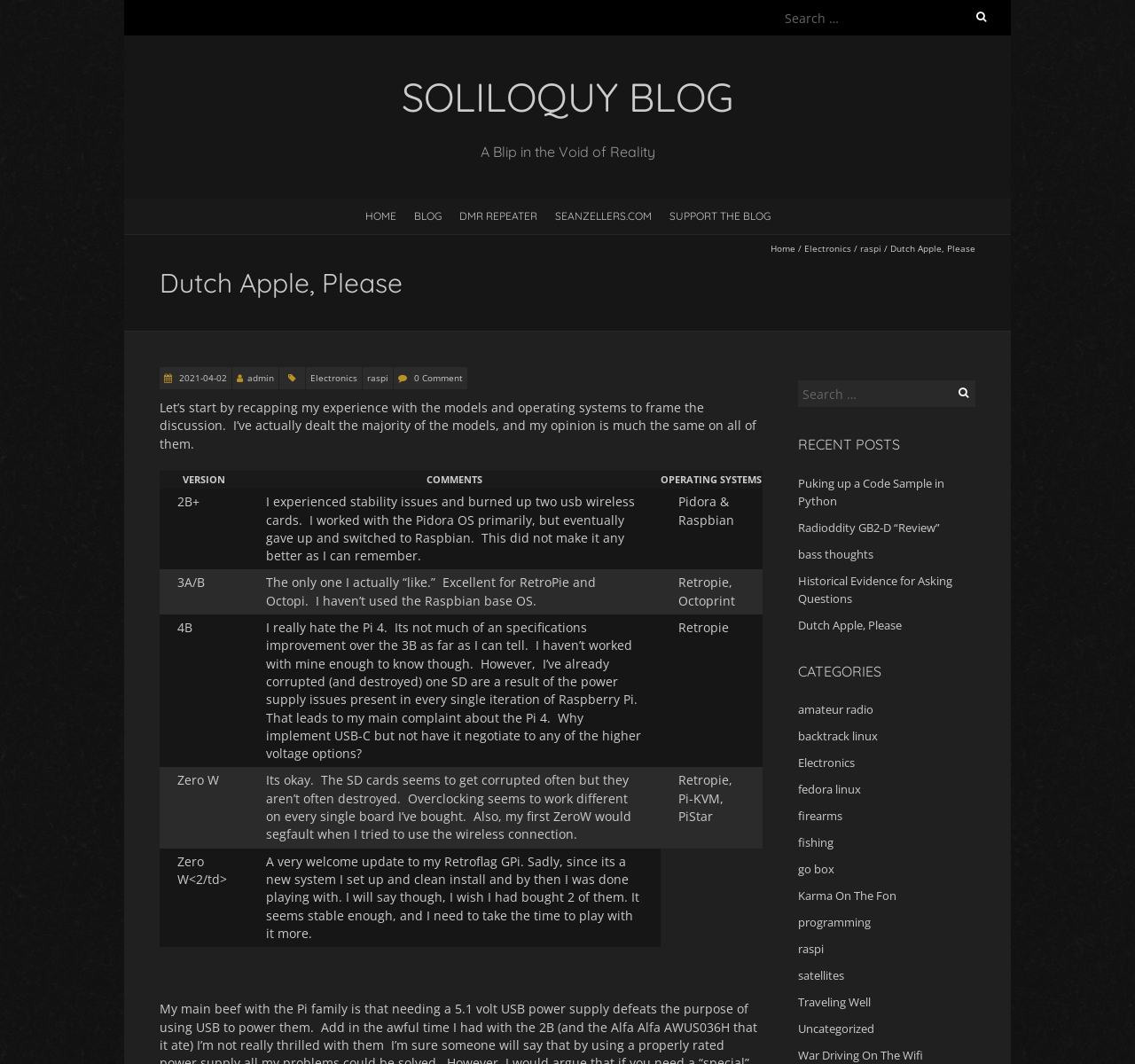Locate the bounding box coordinates of the region to be clicked to comply with the following instruction: "Search for something". The coordinates must be four float numbers between 0 and 1, in the form [left, top, right, bottom].

[0.688, 0.004, 0.875, 0.029]